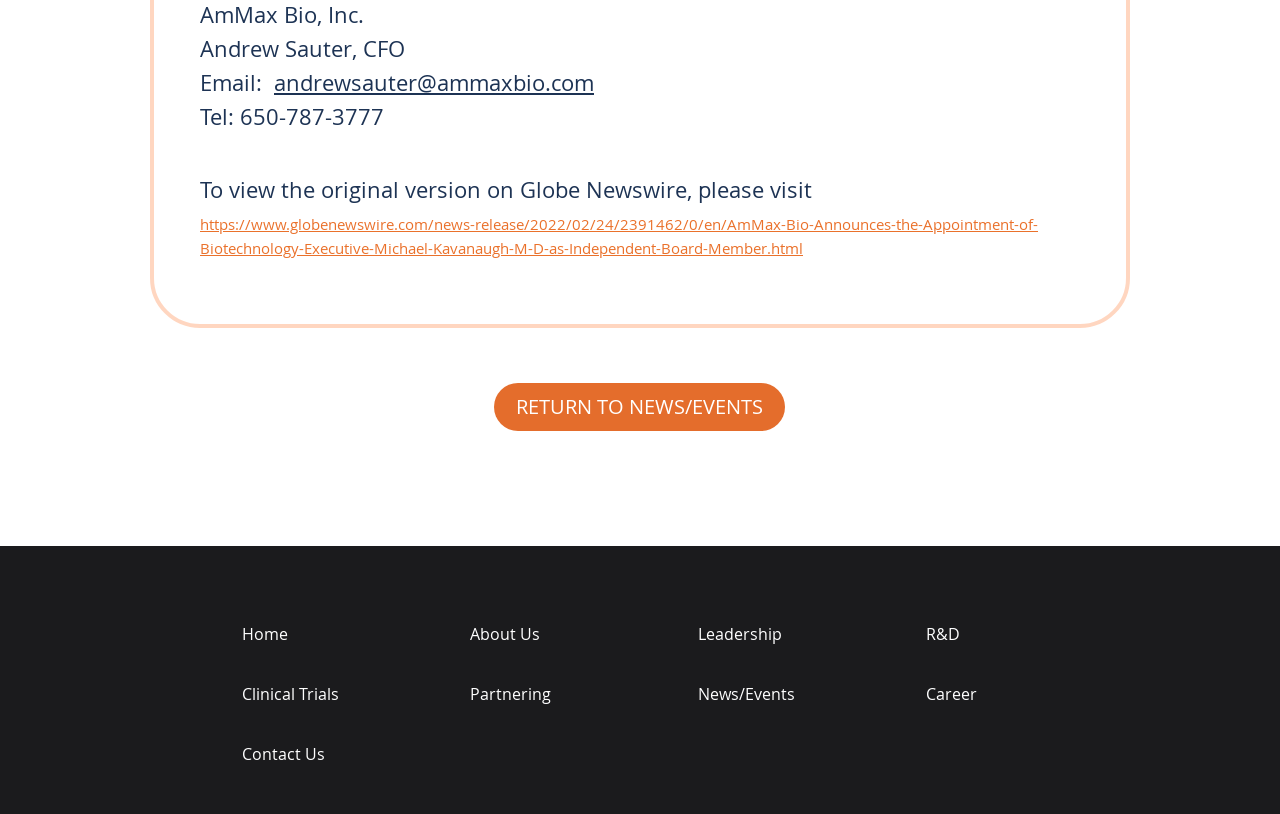Please specify the bounding box coordinates of the region to click in order to perform the following instruction: "Go to the About Us page".

[0.367, 0.759, 0.459, 0.8]